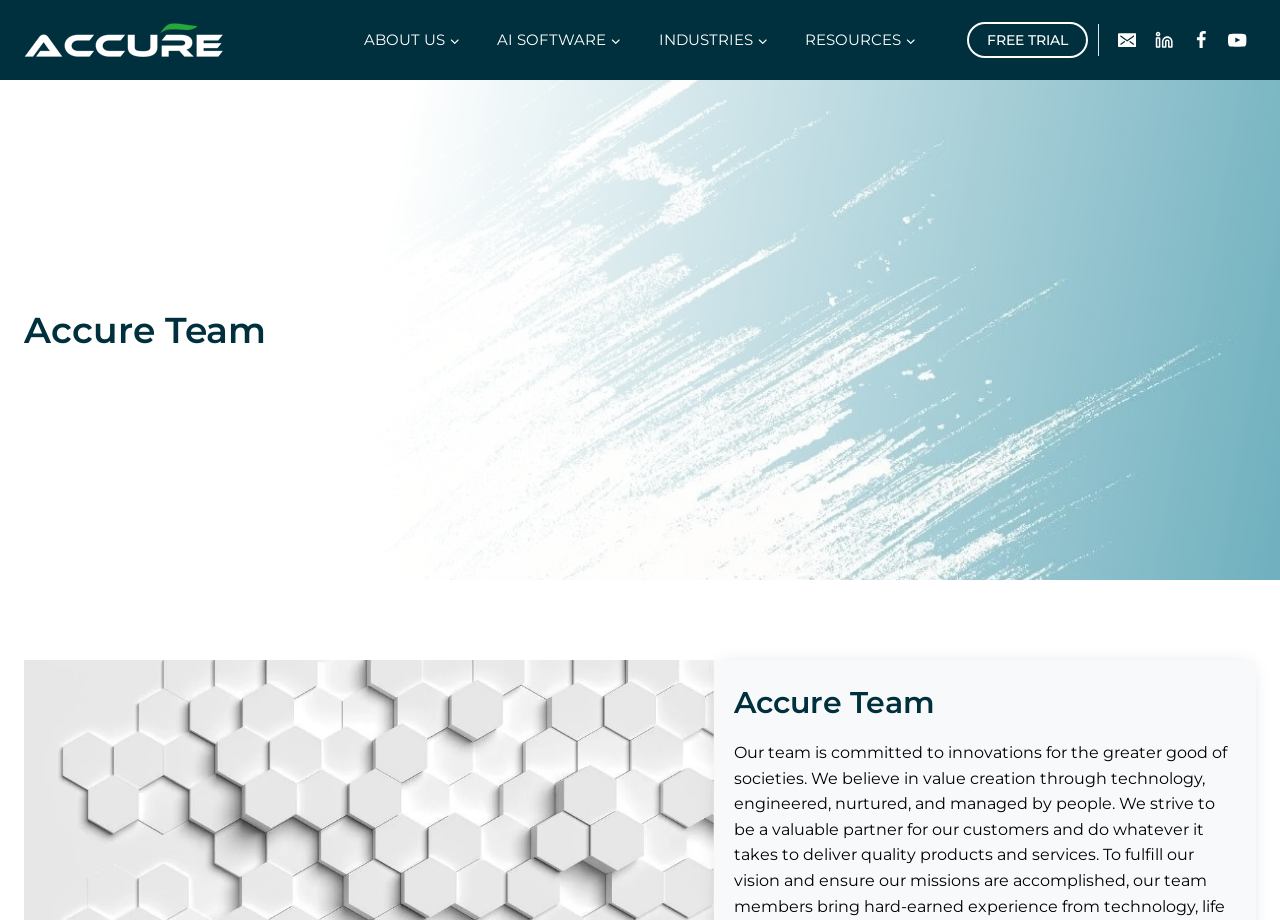Provide the bounding box coordinates for the specified HTML element described in this description: "About UsExpand". The coordinates should be four float numbers ranging from 0 to 1, in the format [left, top, right, bottom].

[0.27, 0.0, 0.374, 0.087]